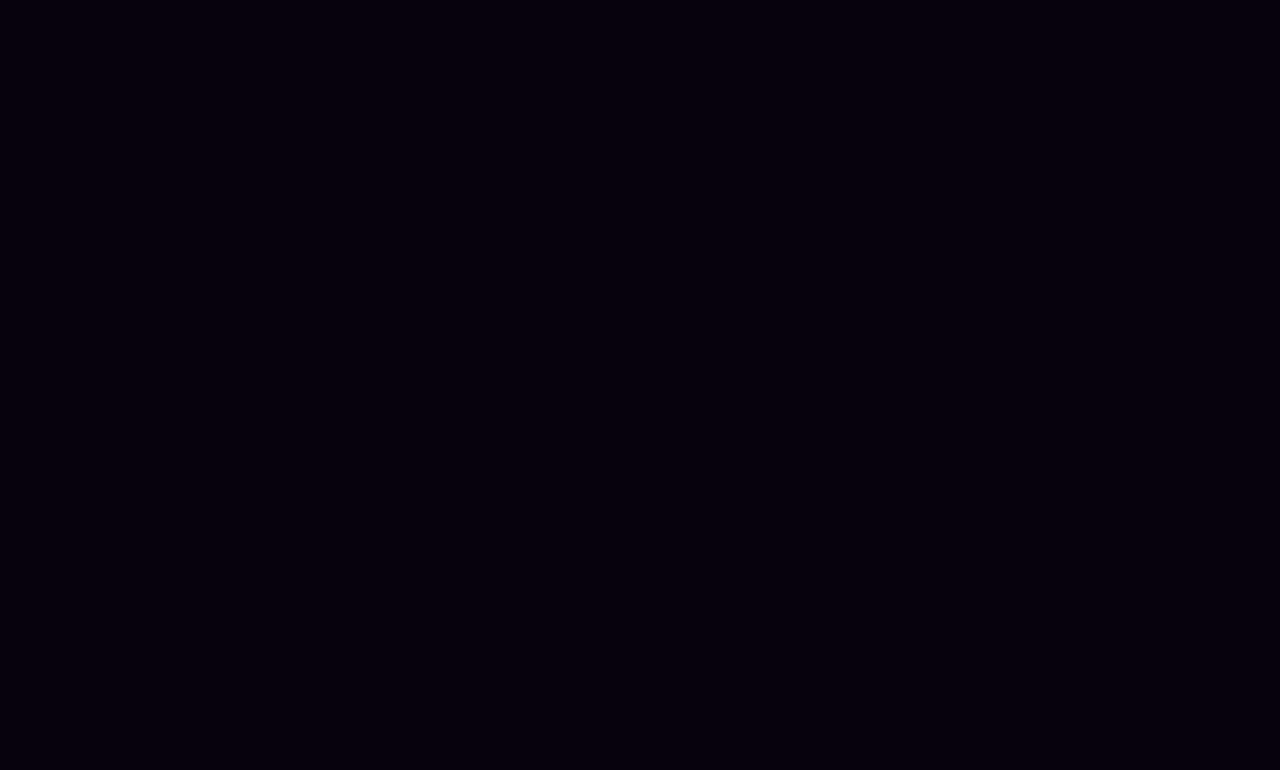Respond to the question below with a concise word or phrase:
What is the topic of the article?

Mutually beneficial dating